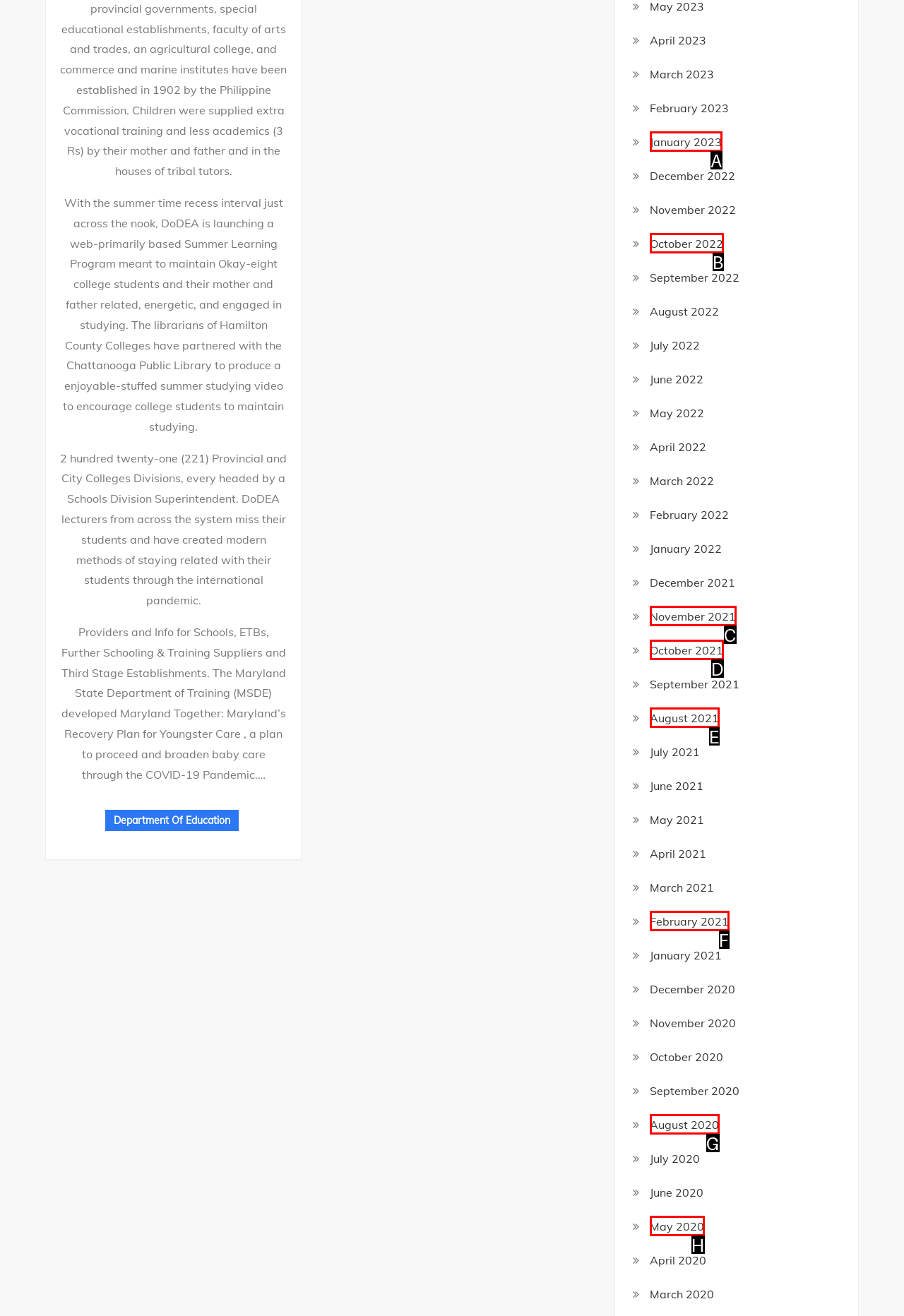Identify the HTML element that corresponds to the description: October 2022 Provide the letter of the matching option directly from the choices.

B